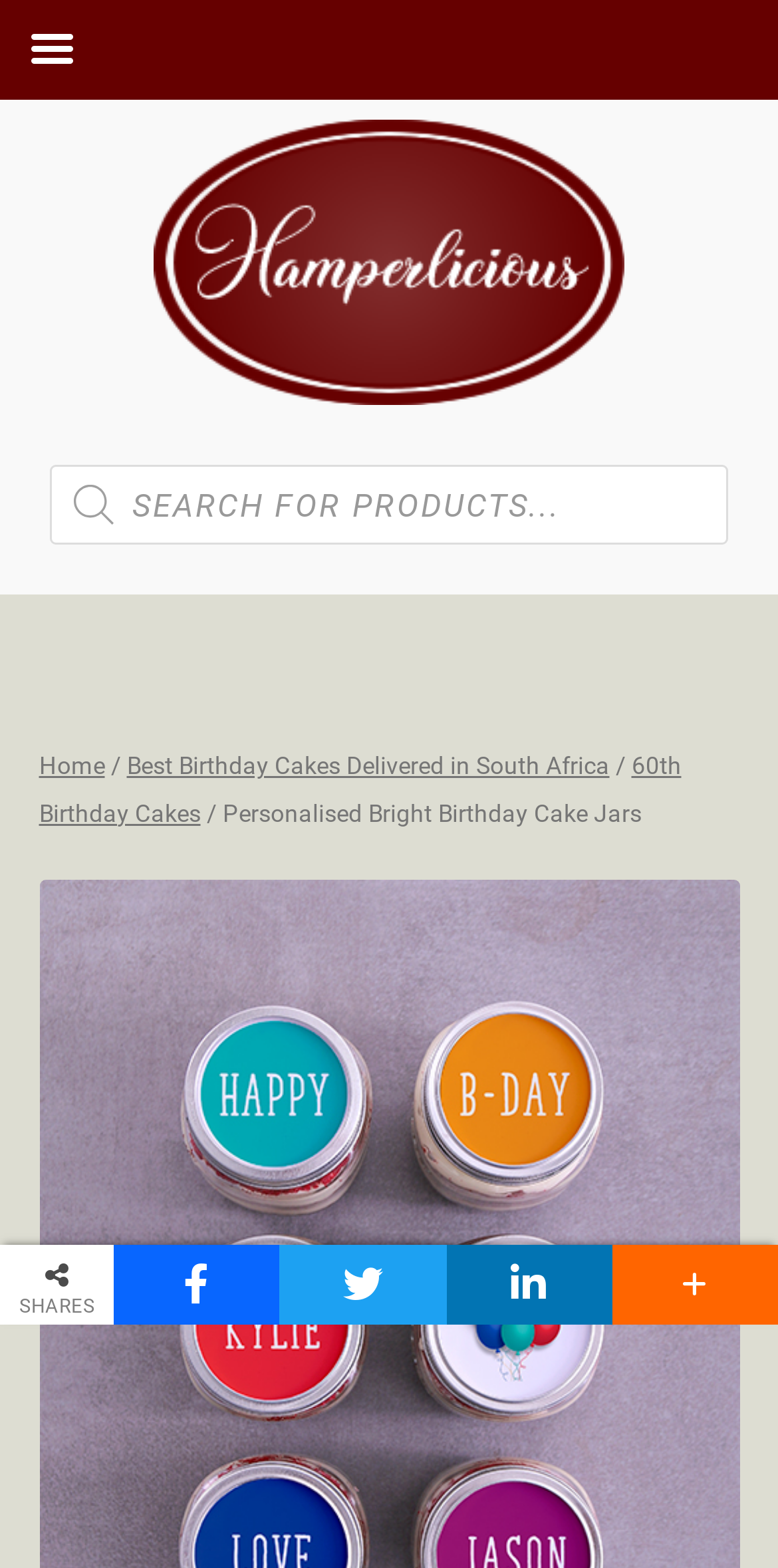What is the purpose of the social media links?
Kindly offer a detailed explanation using the data available in the image.

The social media links are located at the bottom of the webpage, and they include icons for Facebook, Twitter, and other social media platforms. The purpose of these links is to allow users to share the webpage or product on their social media accounts.